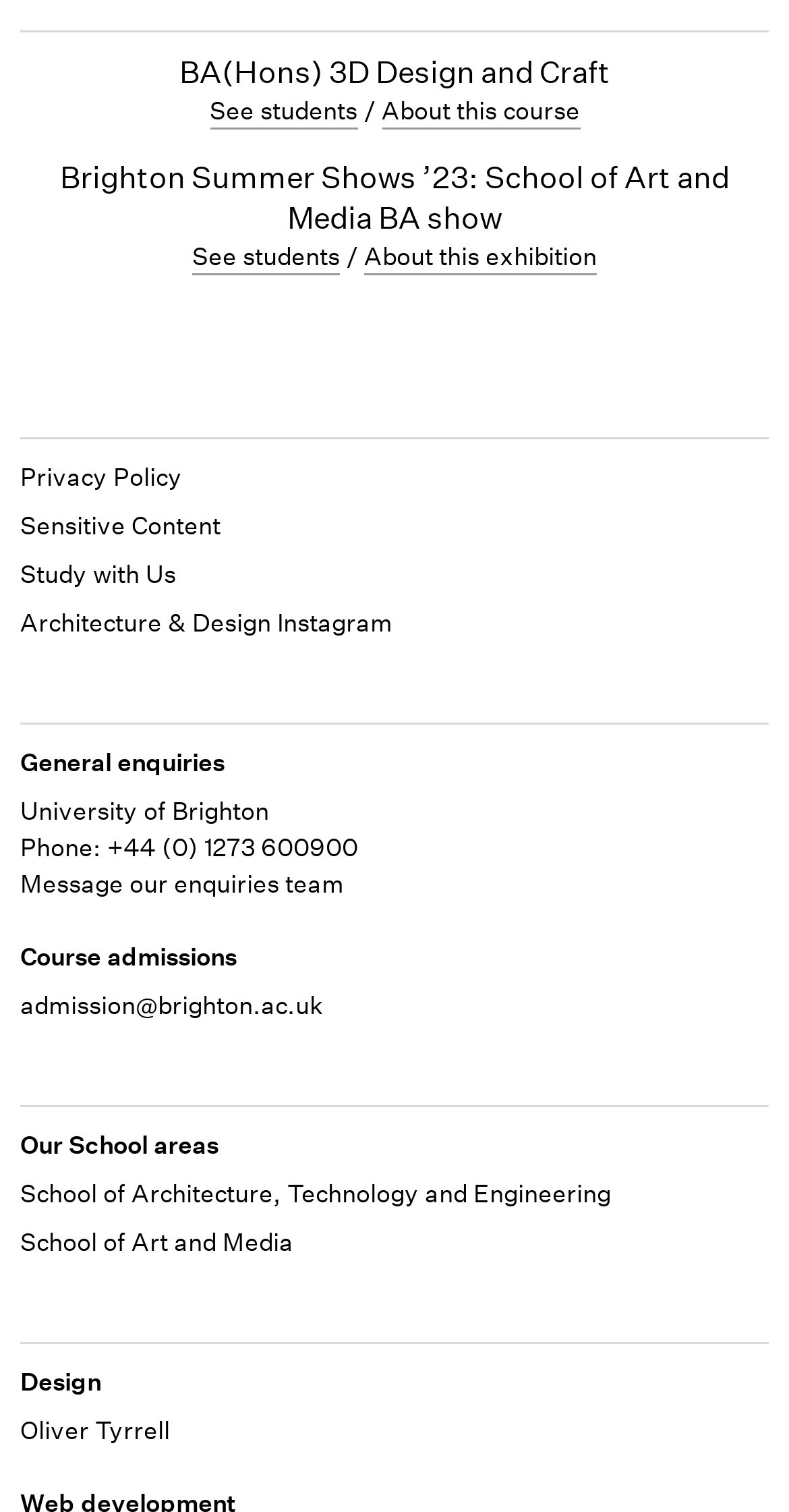What is the name of the university? From the image, respond with a single word or brief phrase.

University of Brighton